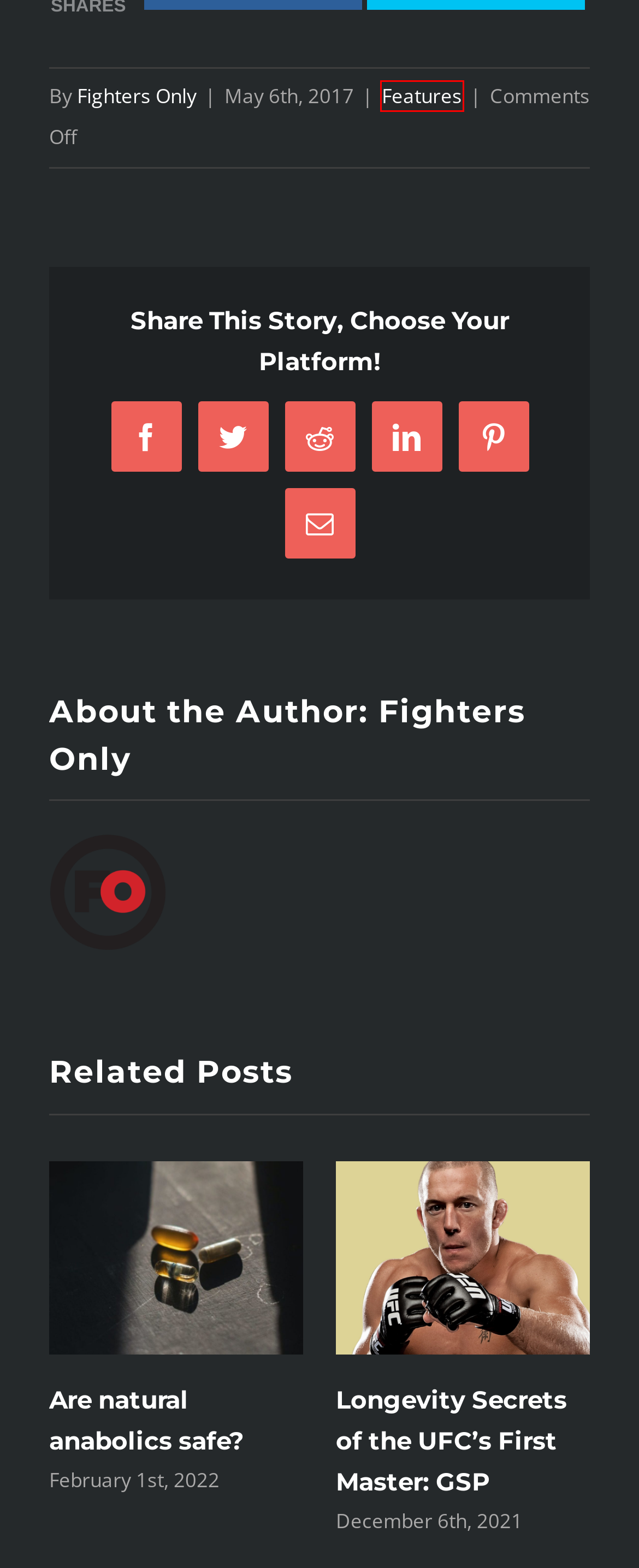Given a webpage screenshot with a red bounding box around a particular element, identify the best description of the new webpage that will appear after clicking on the element inside the red bounding box. Here are the candidates:
A. Islam Makhachev: The New Problem – Fighters Only
B. Use broccoli to break up your fight with anxiety – Fighters Only
C. Fighters Only – Fighters Only
D. Features – Fighters Only
E. About Us
F. Fighters Only – The Home of MMA – Fighters Only
G. Privacy Policy
H. i2media Group 2021 - Fitness and MMA Marketing Agency

D